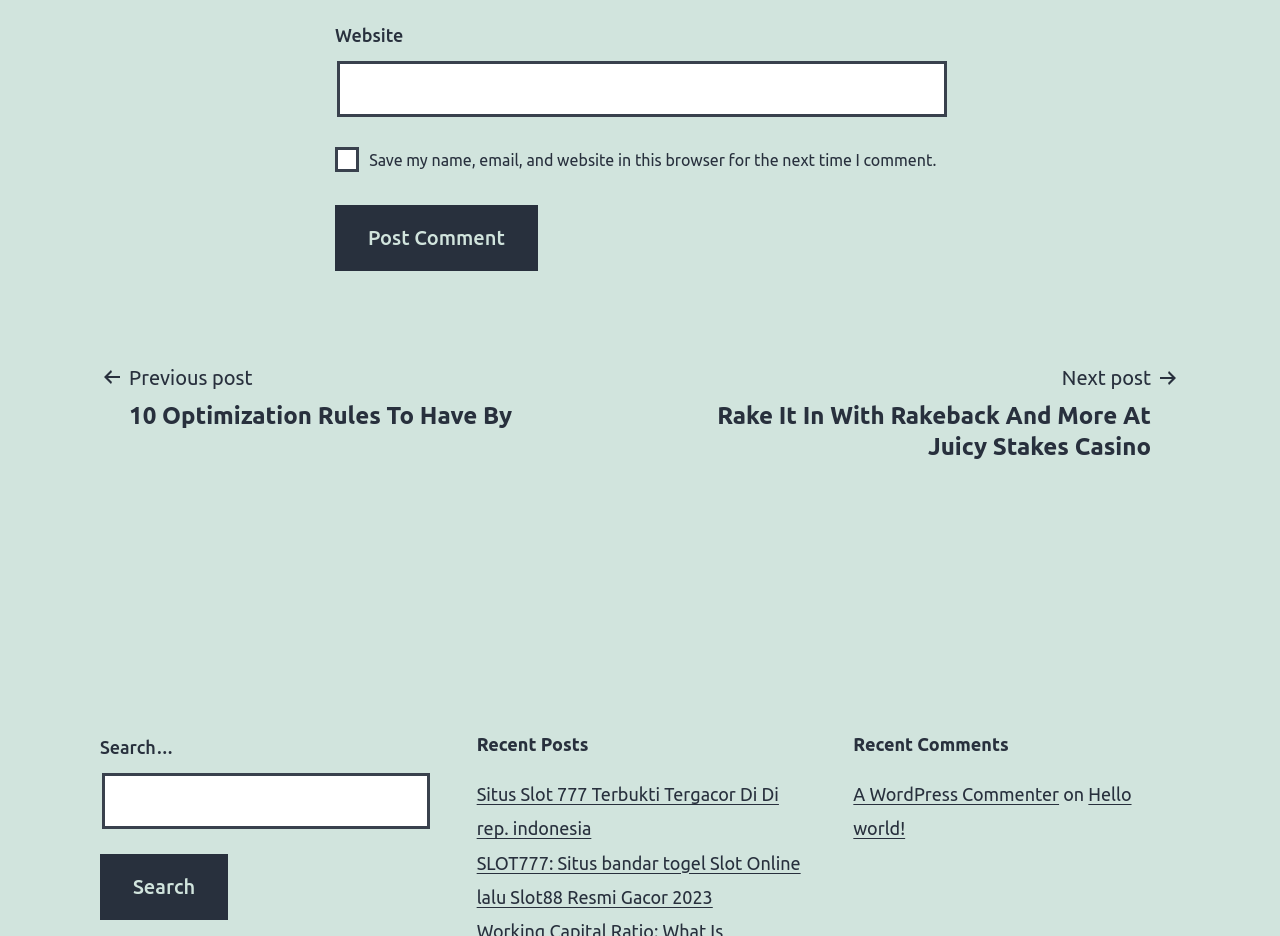Specify the bounding box coordinates (top-left x, top-left y, bottom-right x, bottom-right y) of the UI element in the screenshot that matches this description: Hello world!

[0.667, 0.838, 0.884, 0.896]